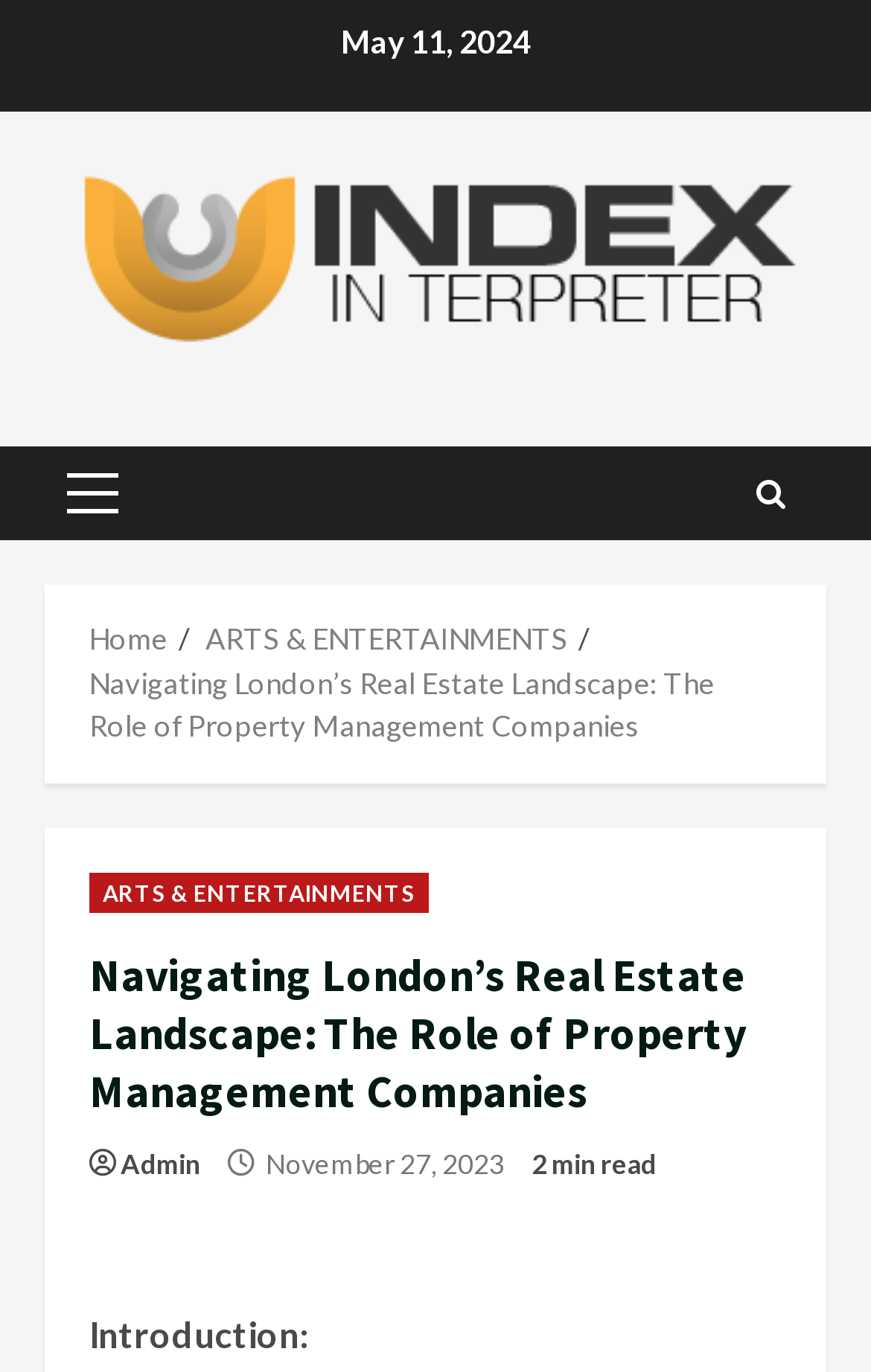Provide a thorough description of the webpage's content and layout.

The webpage appears to be an article or blog post about navigating London's real estate market, specifically focusing on the role of property management companies. 

At the top of the page, there is a title "Navigating London's Real Estate Landscape: The Role of Property Management Companies" and a date "May 11, 2024" positioned below it. 

To the left of the title, there is a link "indexinterpreter" accompanied by an image. Below this, there is a primary menu with a link labeled "Primary Menu". 

On the right side of the page, there is a search icon represented by the Unicode character "\uf002". 

A navigation section labeled "Breadcrumbs" is located below the title, containing three links: "Home", "ARTS & ENTERTAINMENTS", and the title of the article itself. 

The main content of the article begins with a heading that repeats the title, followed by three links: "ARTS & ENTERTAINMENTS", the title again, and "Admin". Two static text elements are positioned below, displaying the date "November 27, 2023" and the estimated reading time "2 min read". 

Finally, the article introduction starts with the text "Introduction:", which is positioned at the bottom of the page.